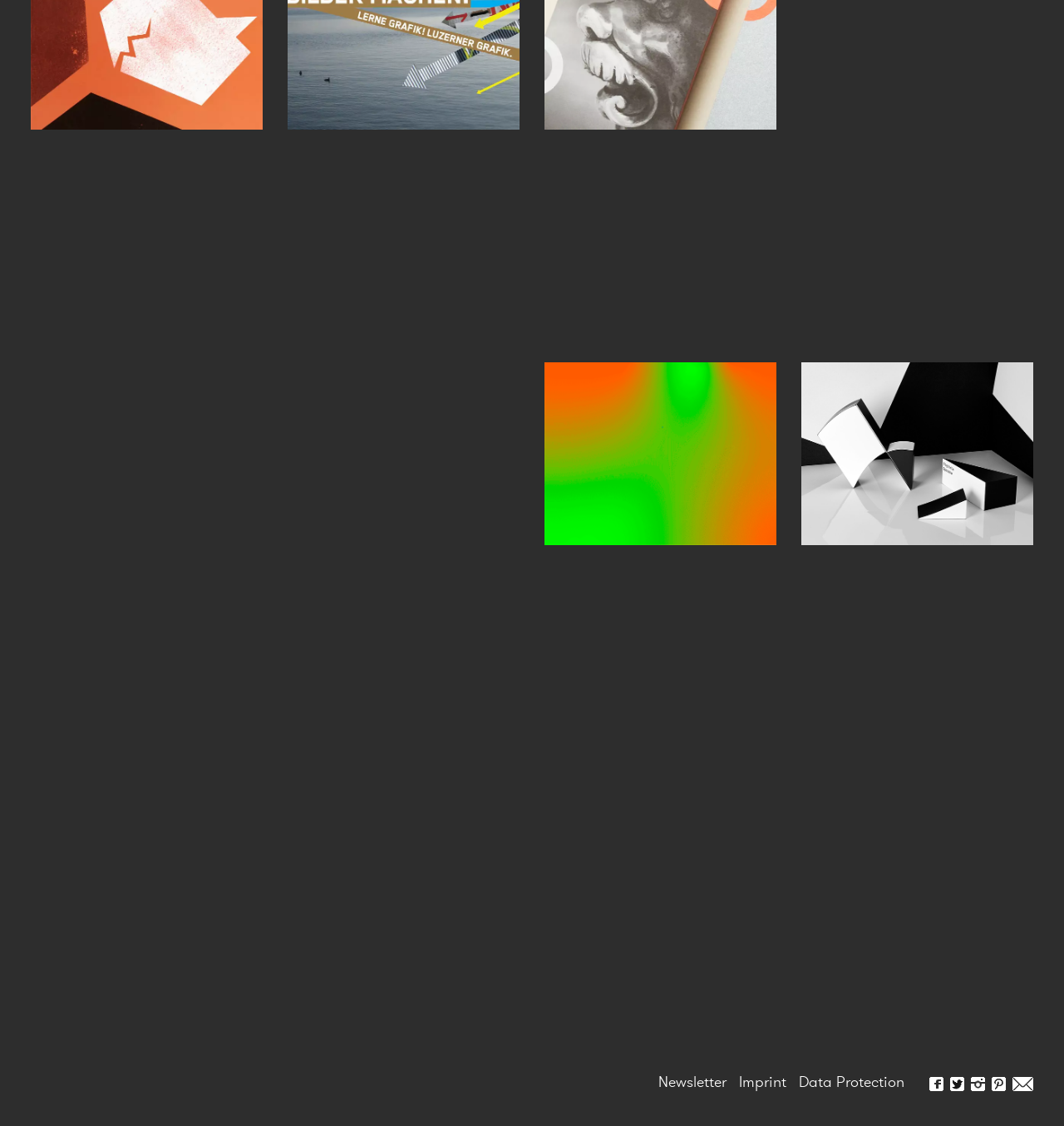Use a single word or phrase to answer the question: What is the text of the footer link at the bottom left?

Newsletter